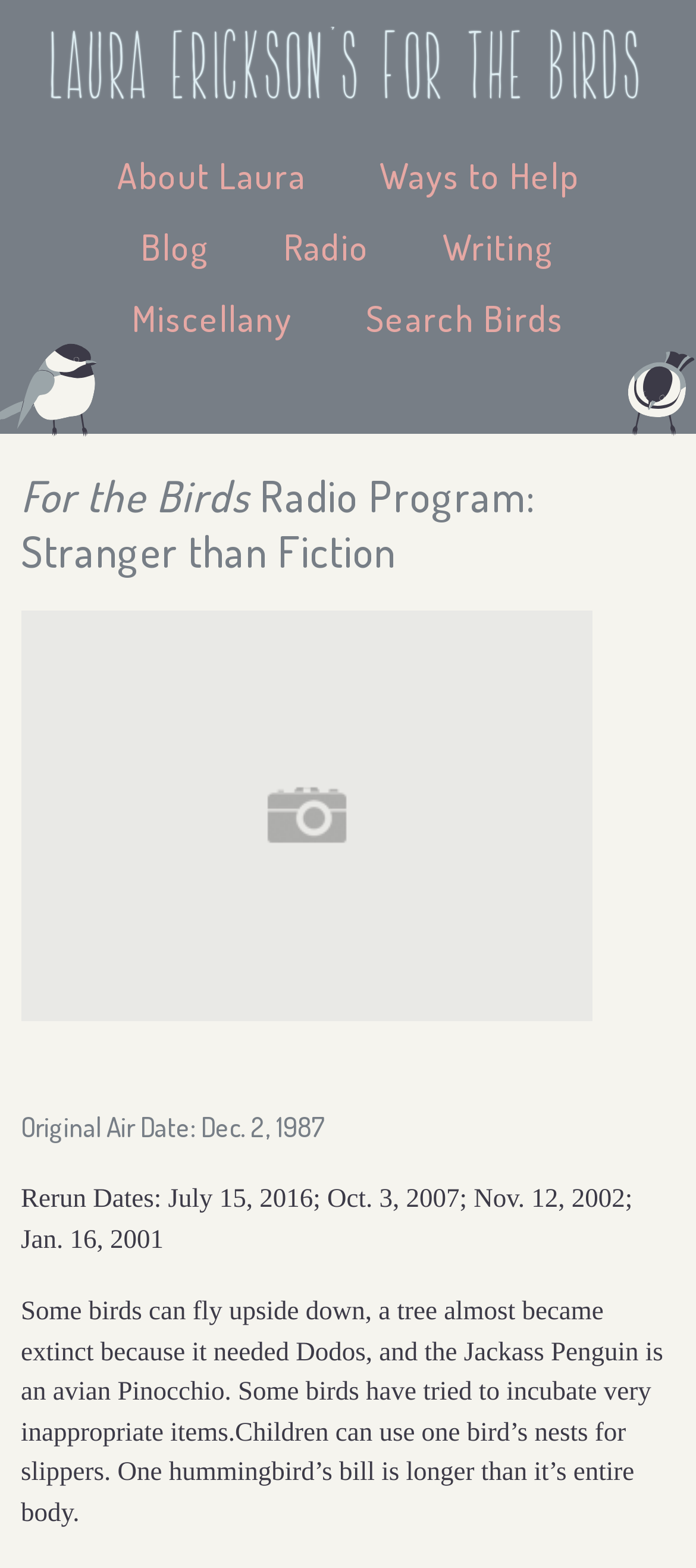Provide a brief response to the question below using one word or phrase:
What is the topic of the radio program?

Birds